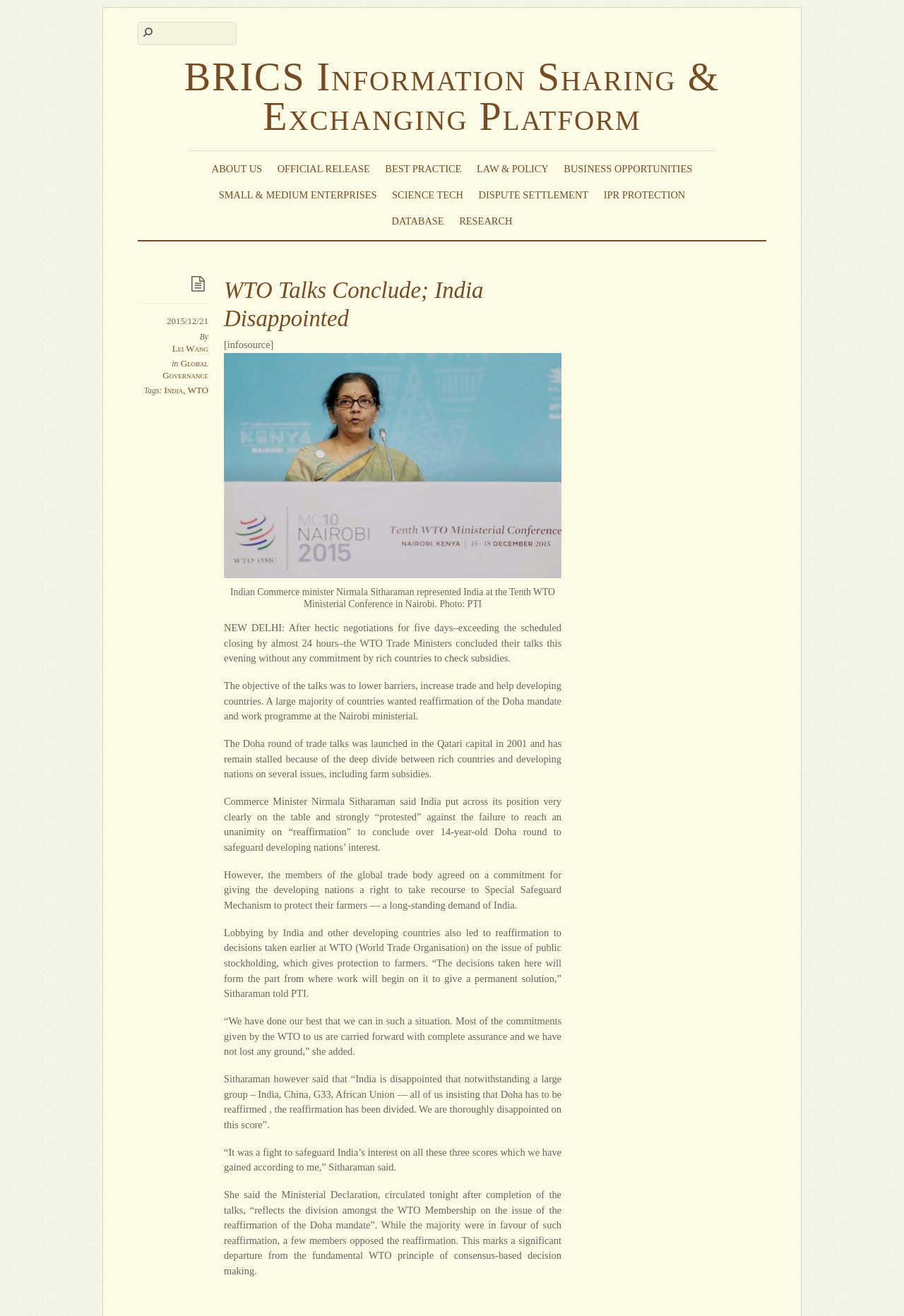What is the name of the organization mentioned in the article?
Offer a detailed and full explanation in response to the question.

The organization mentioned in the article is the World Trade Organisation (WTO), which is a global trade body that aims to promote free trade and economic cooperation among its member countries.